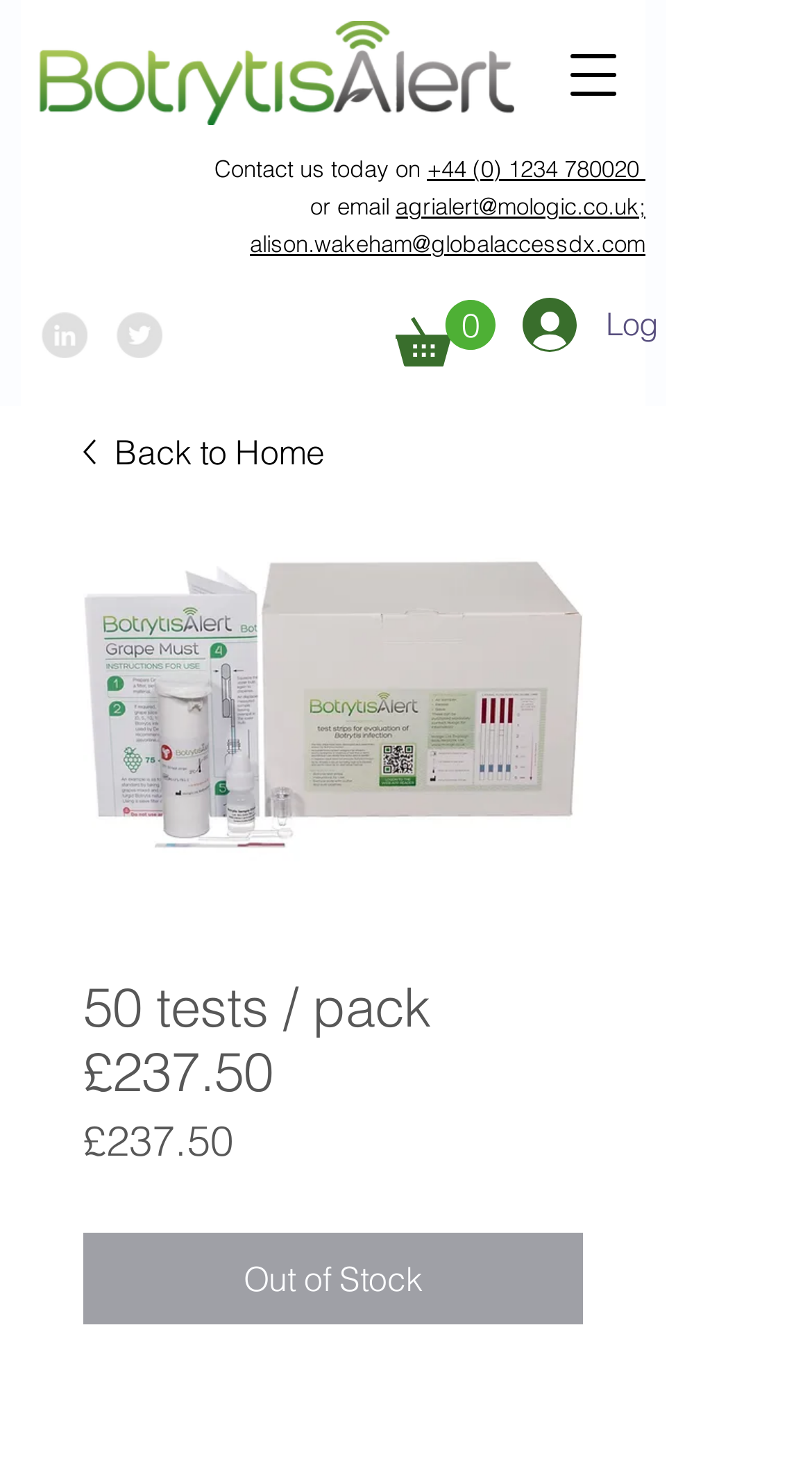Is the product in stock? Analyze the screenshot and reply with just one word or a short phrase.

No